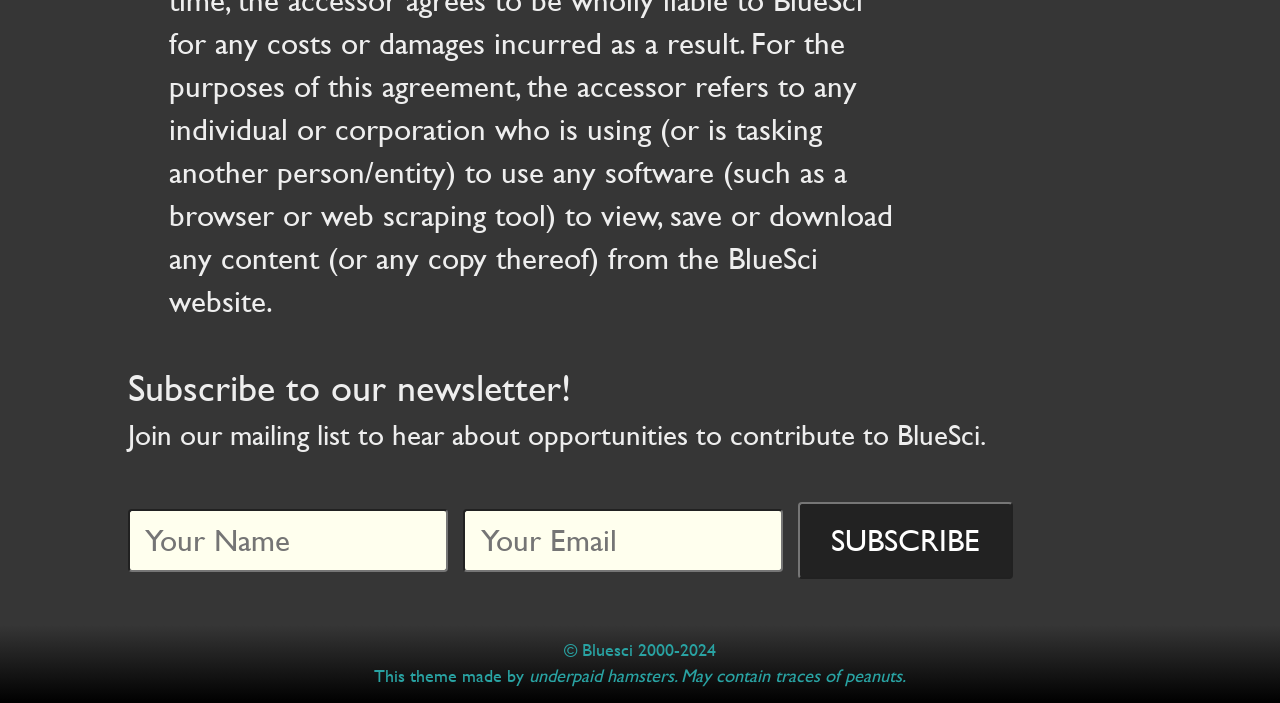Answer this question using a single word or a brief phrase:
What is the position of the 'SUBSCRIBE' button?

Below the form fields